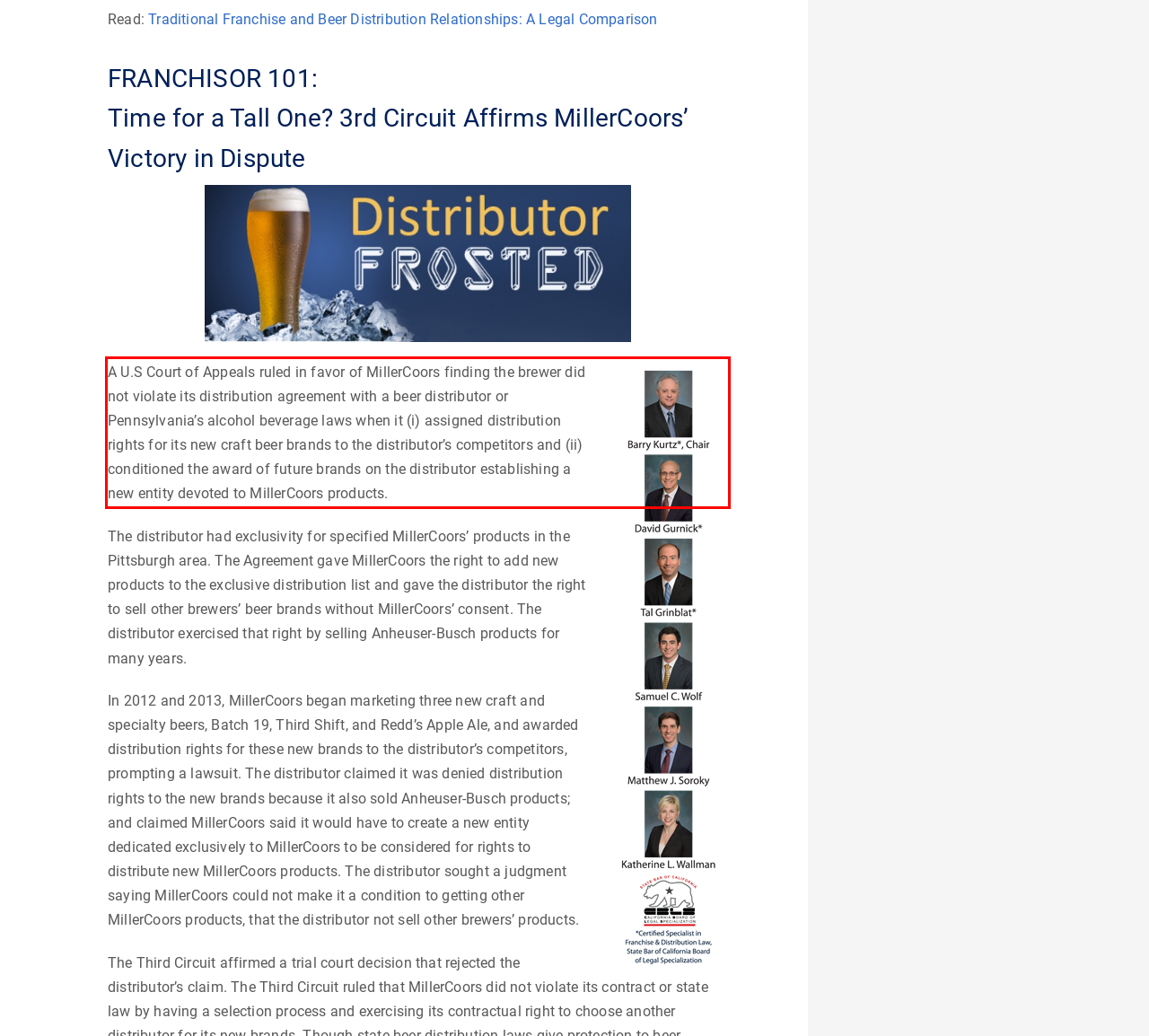By examining the provided screenshot of a webpage, recognize the text within the red bounding box and generate its text content.

A U.S Court of Appeals ruled in favor of MillerCoors finding the brewer did not violate its distribution agreement with a beer distributor or Pennsylvania’s alcohol beverage laws when it (i) assigned distribution rights for its new craft beer brands to the distributor’s competitors and (ii) conditioned the award of future brands on the distributor establishing a new entity devoted to MillerCoors products.